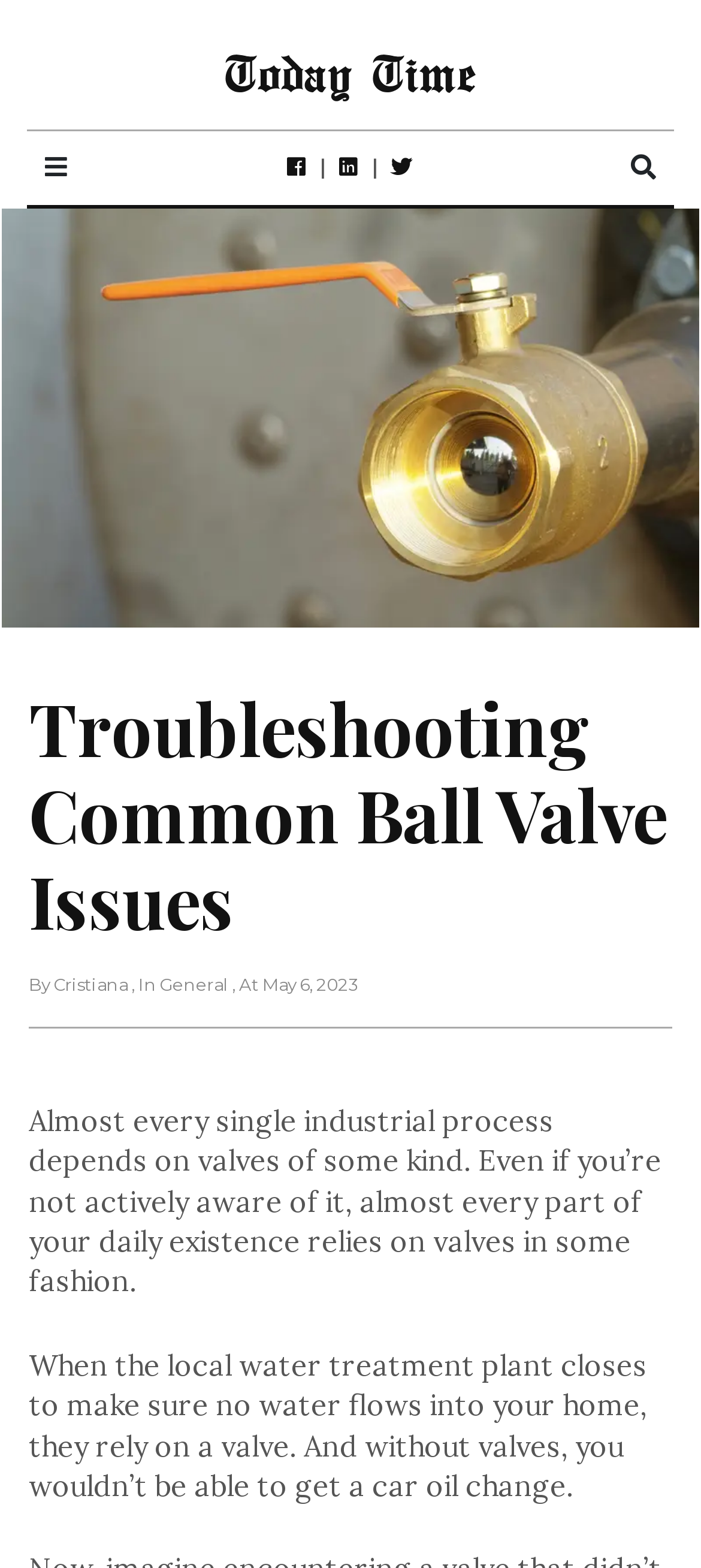Based on what you see in the screenshot, provide a thorough answer to this question: What is an example of a daily activity that relies on valves?

An example of a daily activity that relies on valves can be found in the static text element 'And without valves, you wouldn’t be able to get a car oil change.' which suggests that valves are necessary for the process of getting a car oil change.